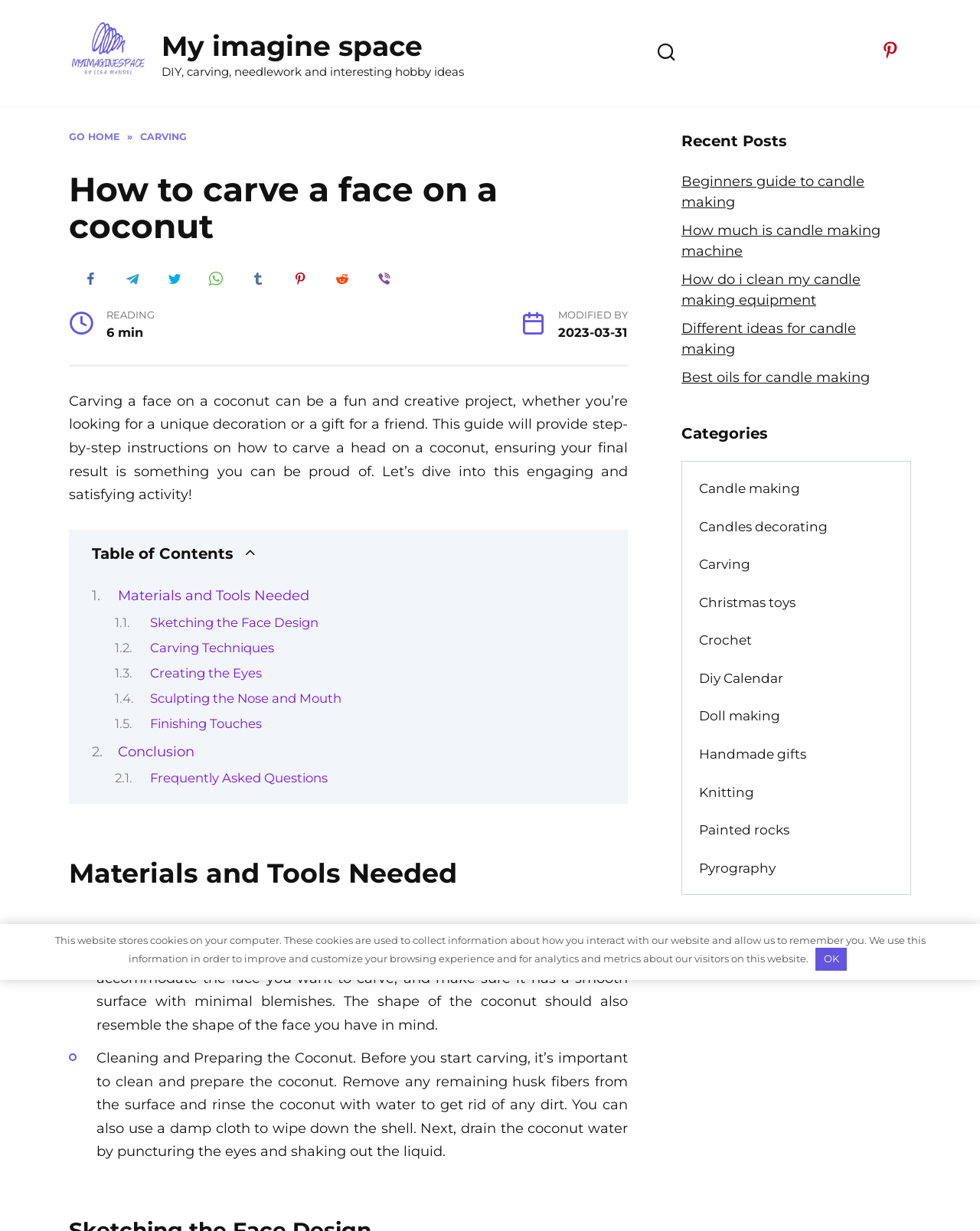Please find the bounding box coordinates of the clickable region needed to complete the following instruction: "read the article How to carve a face on a coconut". The bounding box coordinates must consist of four float numbers between 0 and 1, i.e., [left, top, right, bottom].

[0.07, 0.139, 0.641, 0.199]